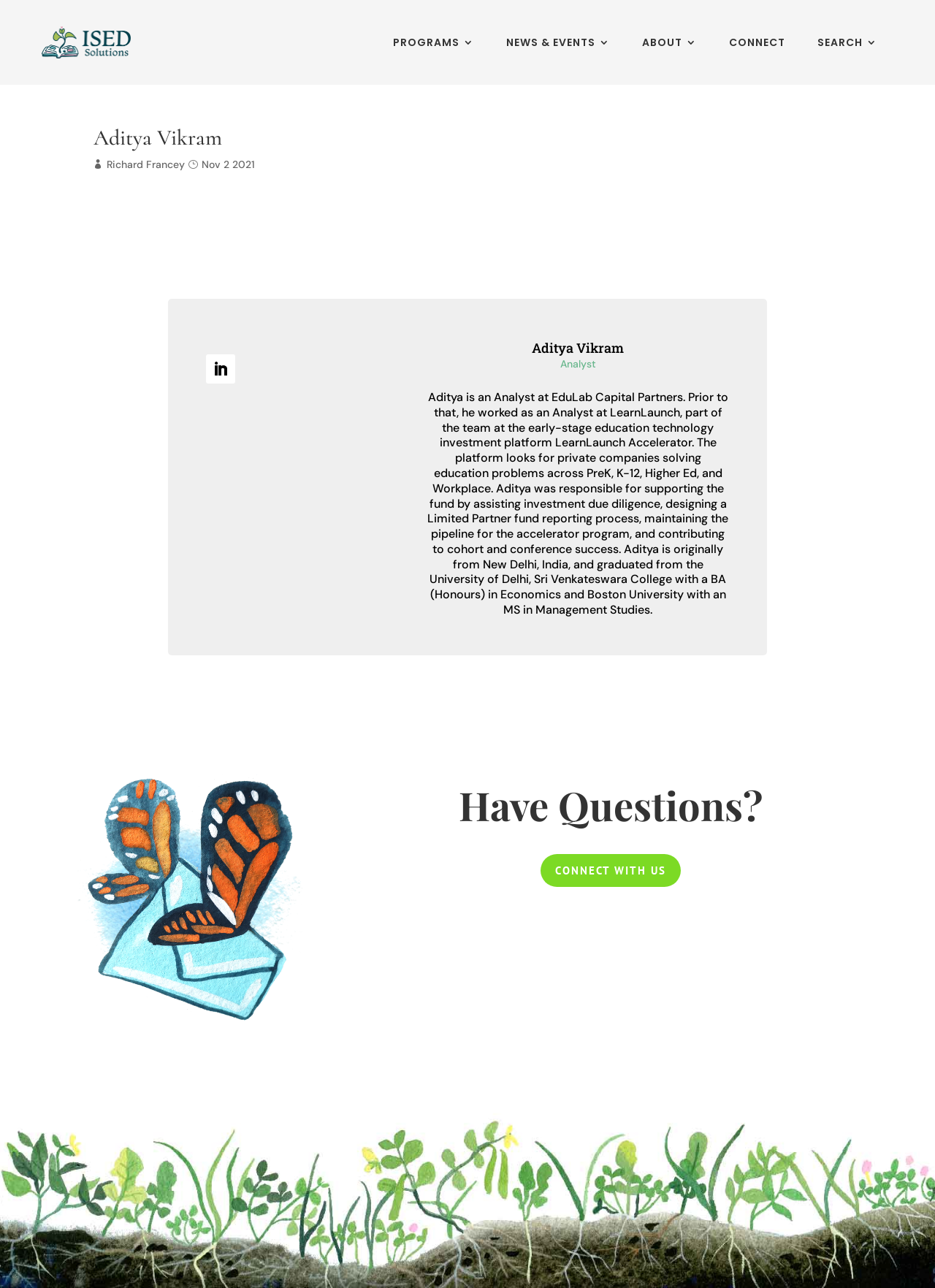Identify the bounding box coordinates of the region that should be clicked to execute the following instruction: "Read more about Aditya's experience".

[0.457, 0.302, 0.779, 0.479]